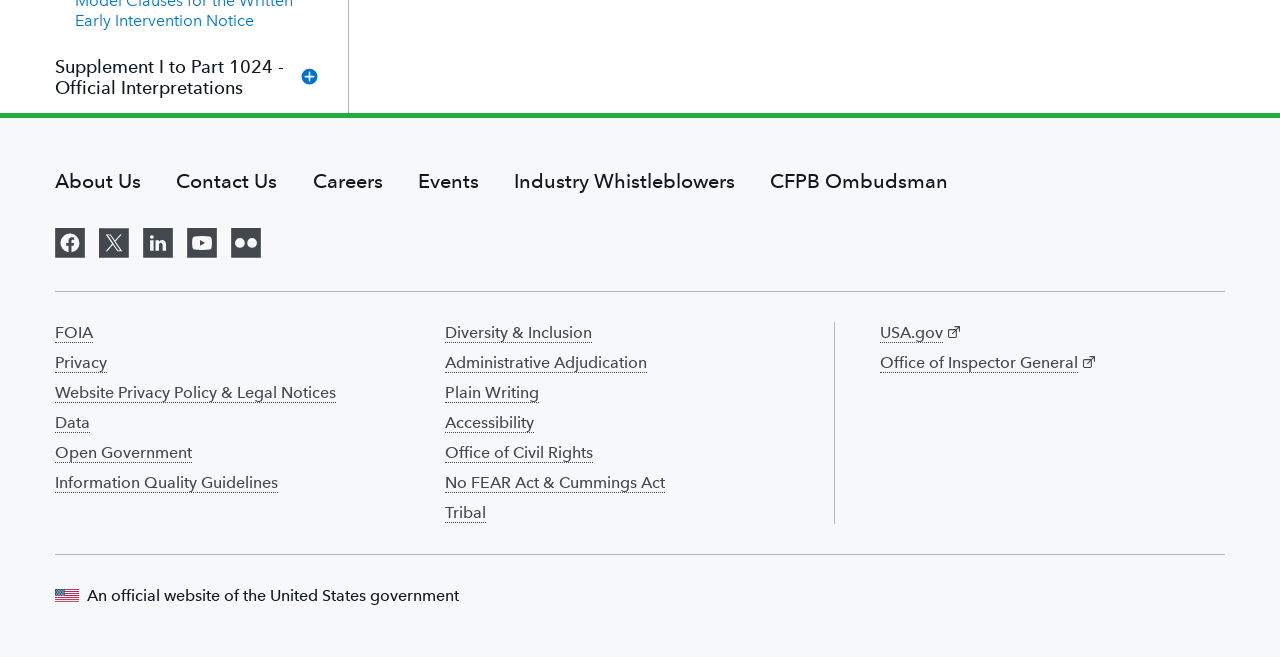Find the bounding box coordinates of the UI element according to this description: "aria-label="Visit us on Facebook"".

[0.043, 0.342, 0.066, 0.397]